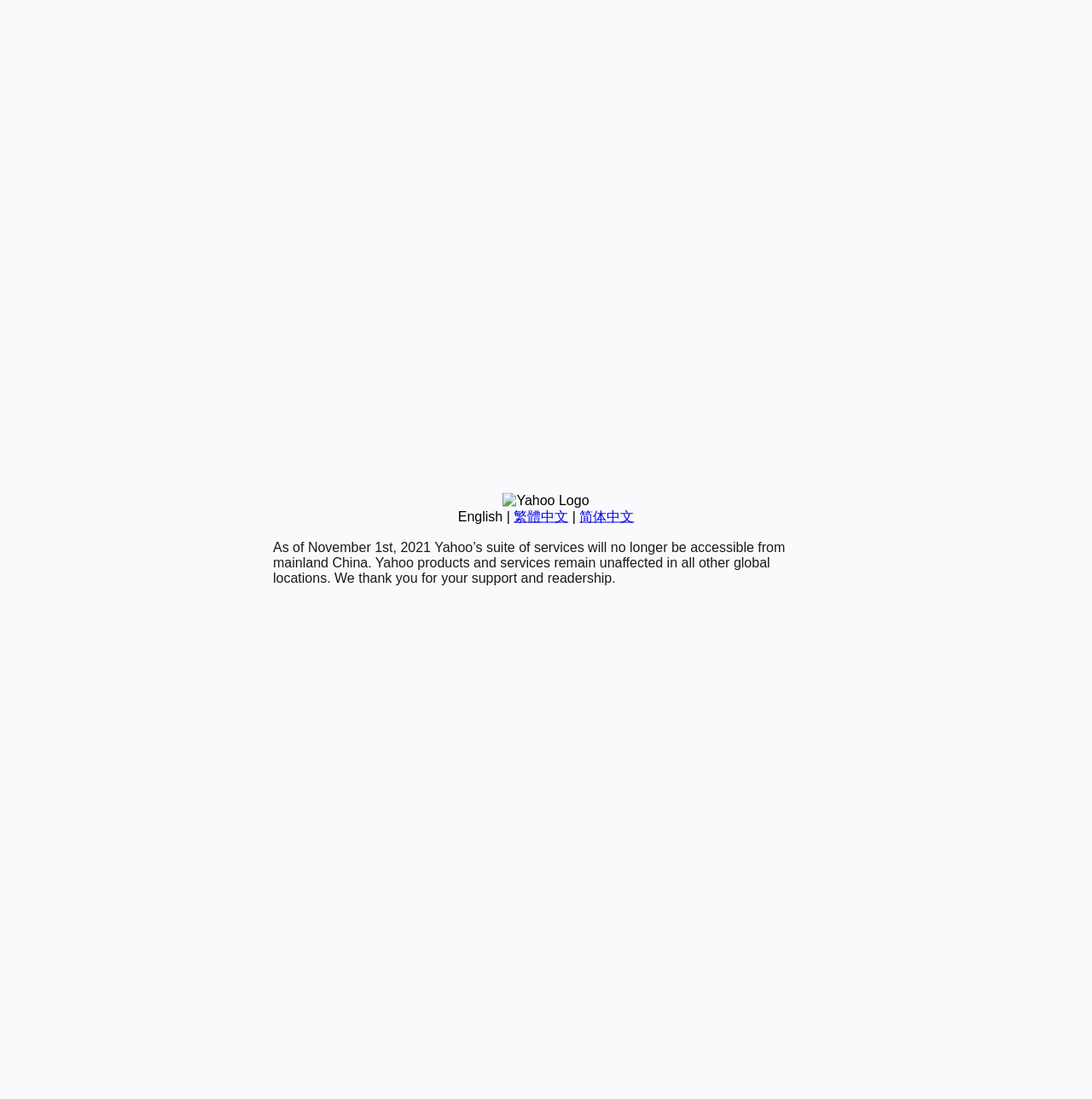Show the bounding box coordinates for the HTML element described as: "简体中文".

[0.531, 0.463, 0.581, 0.476]